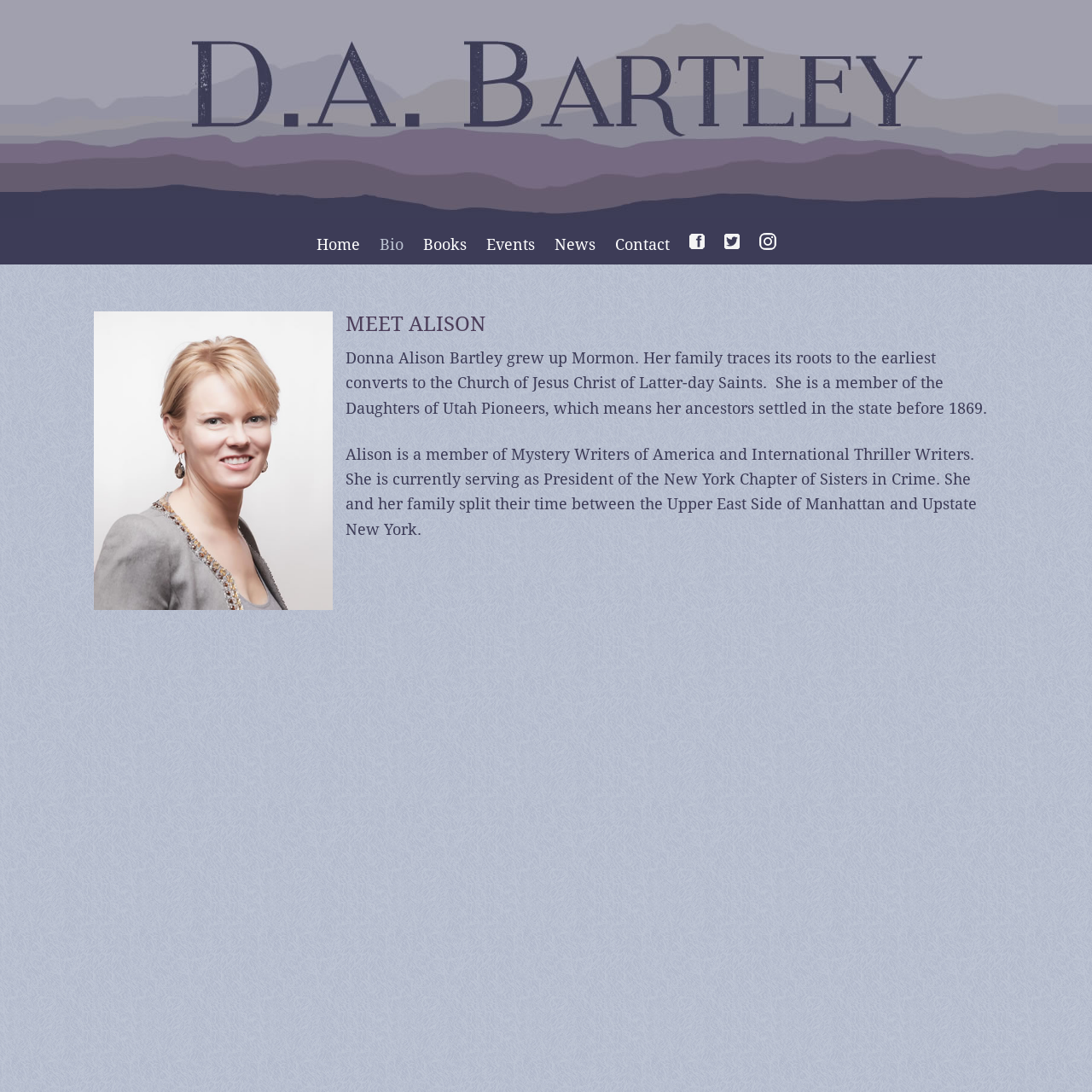Construct a comprehensive caption that outlines the webpage's structure and content.

This webpage is about D.A. Bartley, a mystery/thriller author. At the top, there is a link to the author's name, "D.A. Bartley : Mystery/Thriller Author", which spans almost the entire width of the page. Below this, there is a navigation menu with seven links: "Home", "Bio", "Books", "Events", "News", "Contact", and social media links to "Facebook", "Twitter", and "Linkedin", each accompanied by a small icon.

The main content of the page is an article about the author, which takes up most of the page. At the top of the article, there is a heading "MEET ALISON" and an image of the author, "D.A. Bartley Author", which is positioned to the left of the heading. Below this, there are two blocks of text that provide biographical information about the author. The first block describes her family's roots in the Mormon church and her membership in the Daughters of Utah Pioneers. The second block mentions her membership in various writing organizations and her current role as President of the New York Chapter of Sisters in Crime.